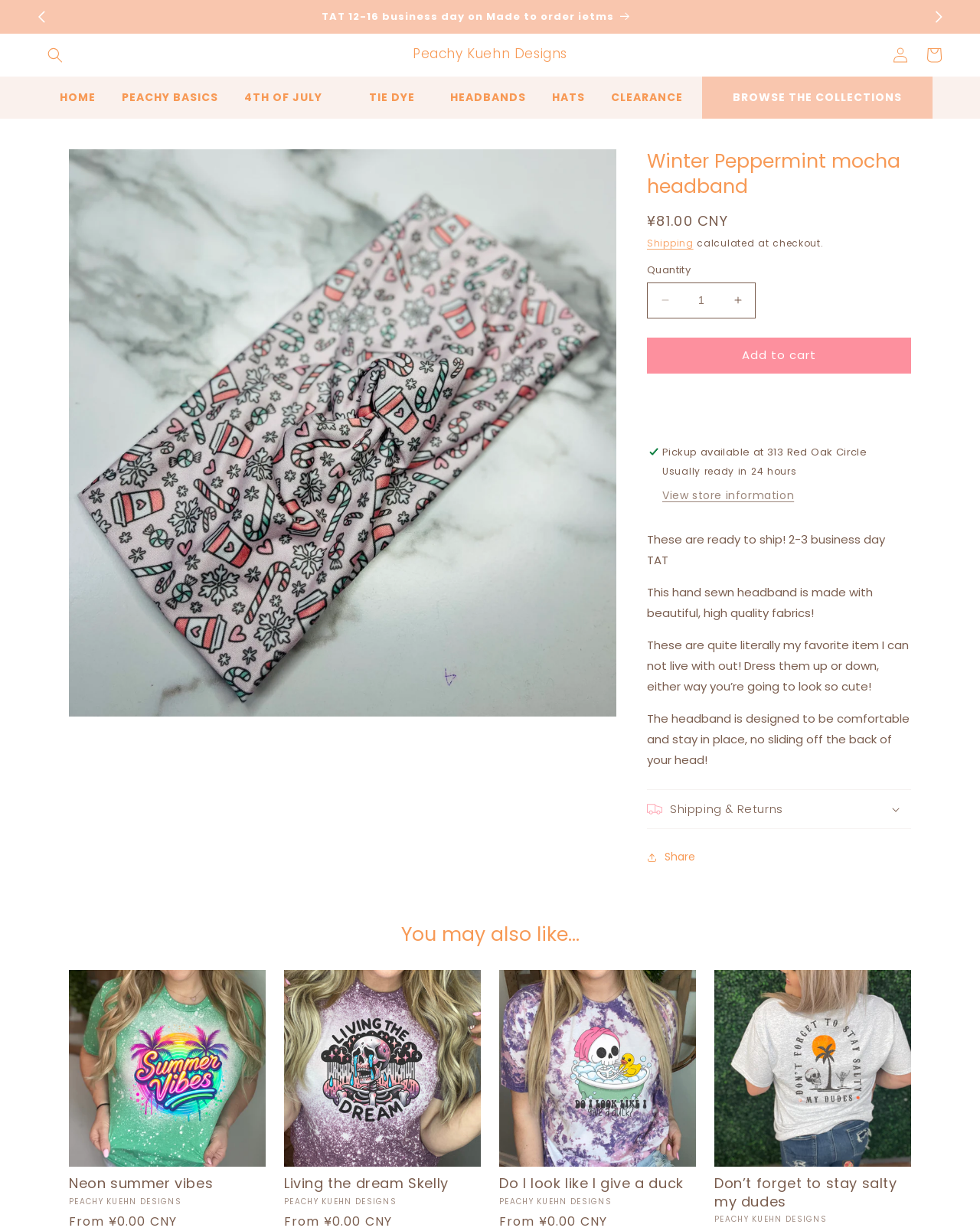Use a single word or phrase to answer the question:
What is the name of the headband?

Winter Peppermint mocha headband